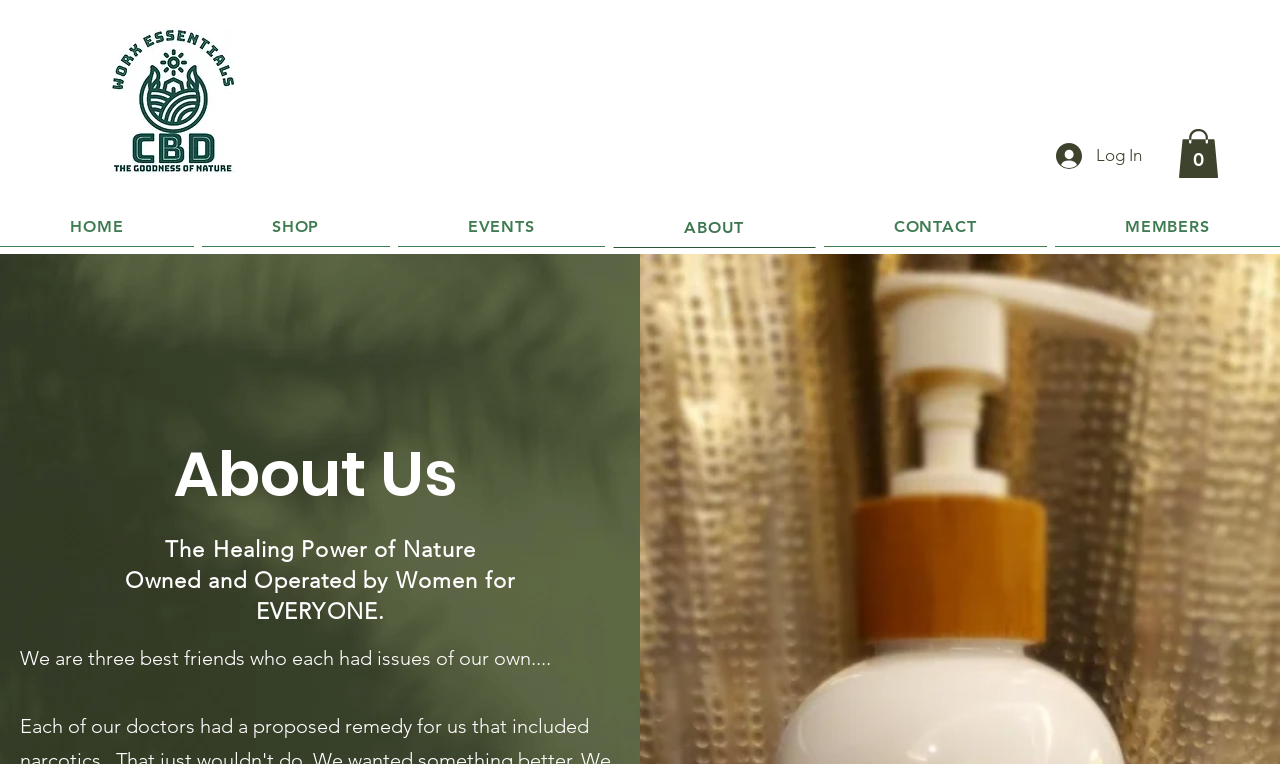What is the company type?
Utilize the image to construct a detailed and well-explained answer.

Based on the webpage content, specifically the text 'Owned and Operated by Women for EVERYONE.', it can be inferred that the company is women-owned.